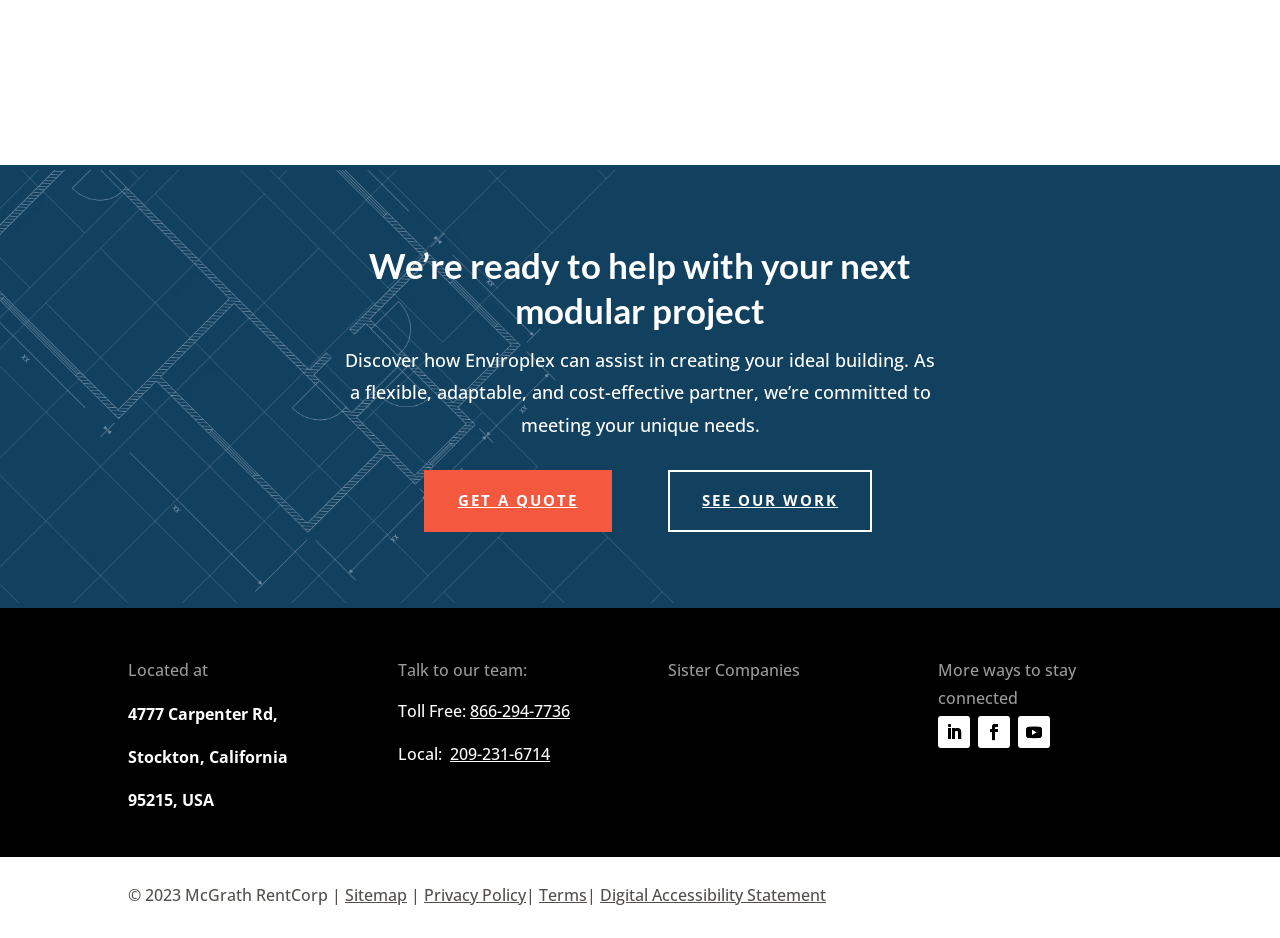Can you find the bounding box coordinates for the element that needs to be clicked to execute this instruction: "View Projects"? The coordinates should be given as four float numbers between 0 and 1, i.e., [left, top, right, bottom].

[0.331, 0.501, 0.478, 0.567]